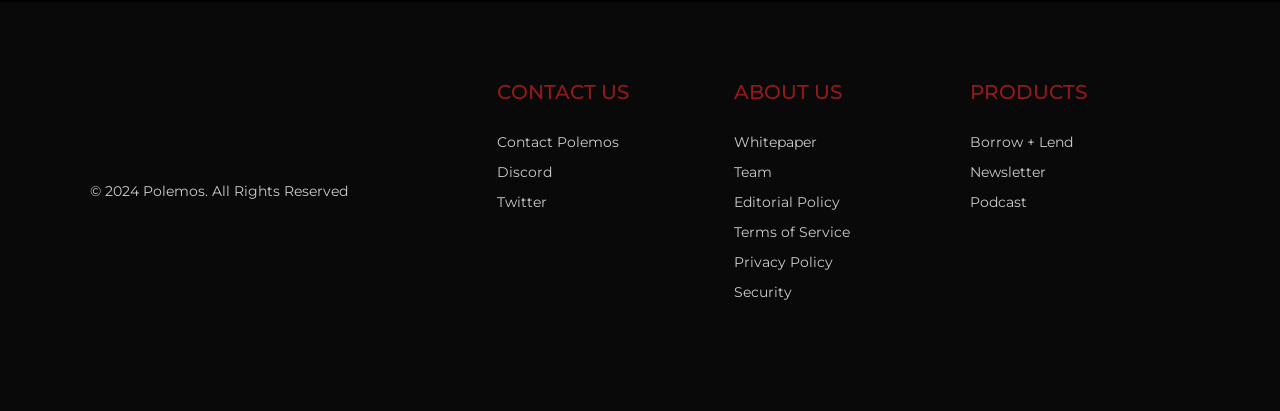Can you identify the bounding box coordinates of the clickable region needed to carry out this instruction: 'Read Whitepaper'? The coordinates should be four float numbers within the range of 0 to 1, stated as [left, top, right, bottom].

[0.573, 0.313, 0.741, 0.376]